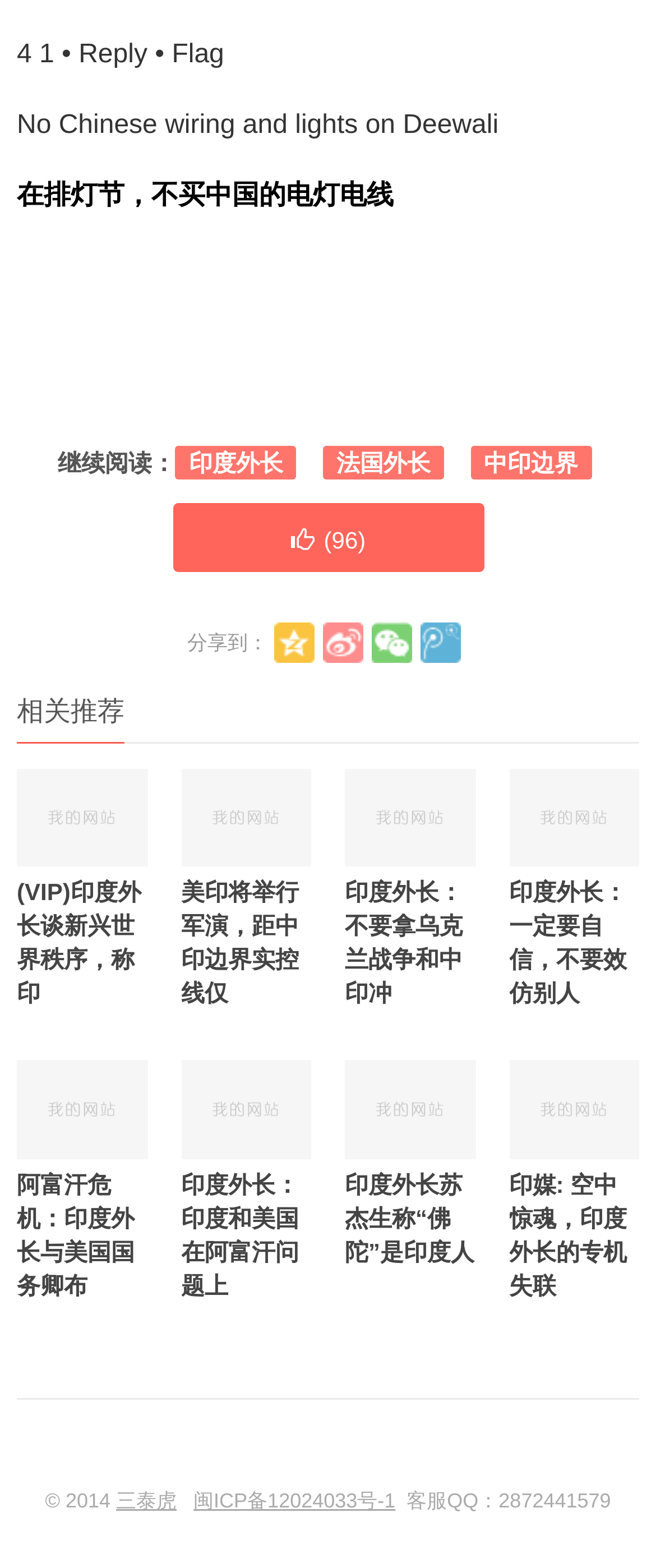Identify the bounding box coordinates for the element you need to click to achieve the following task: "Check the copyright information". The coordinates must be four float values ranging from 0 to 1, formatted as [left, top, right, bottom].

[0.069, 0.949, 0.177, 0.964]